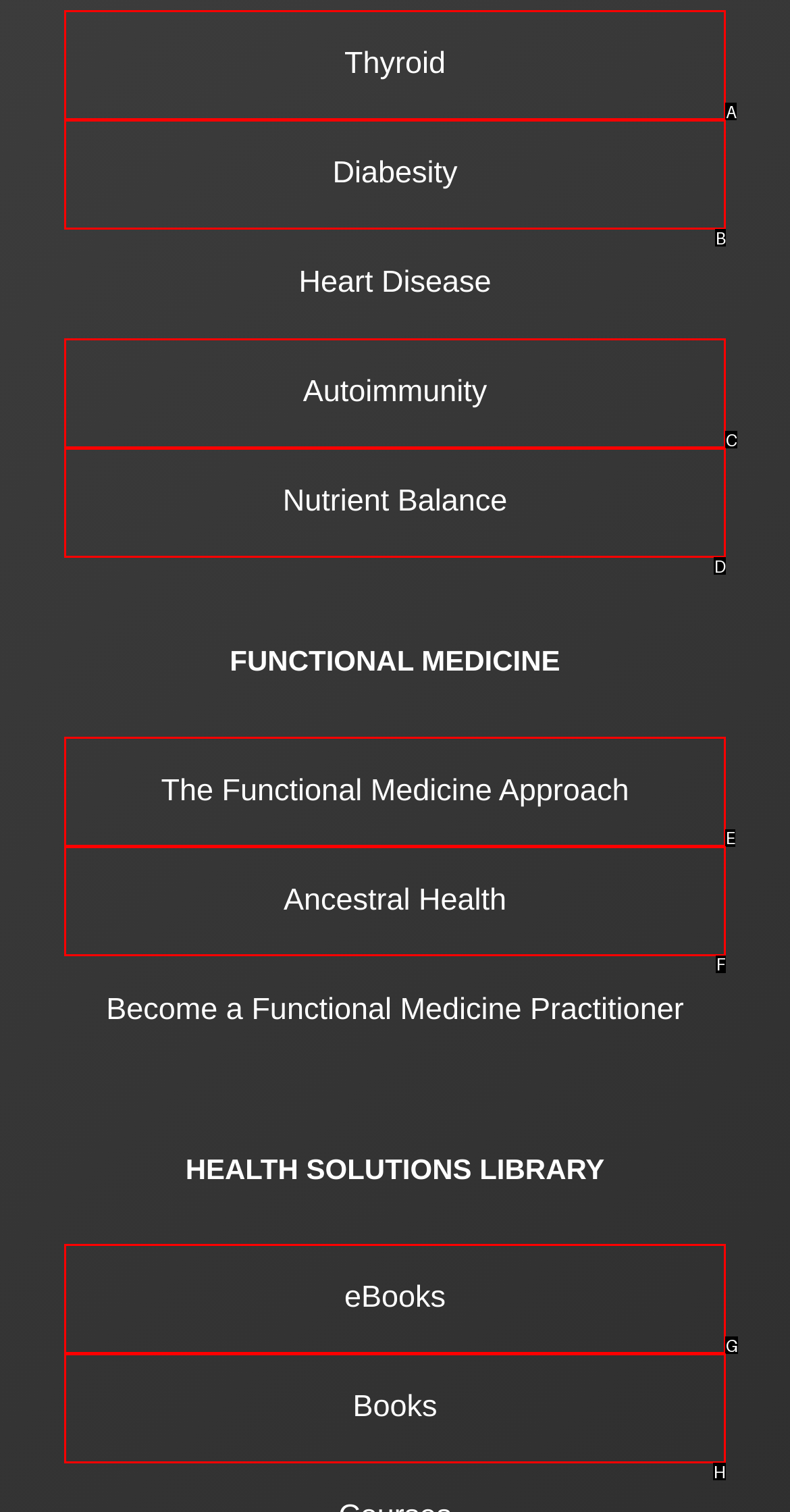Match the HTML element to the description: The Functional Medicine Approach. Respond with the letter of the correct option directly.

E